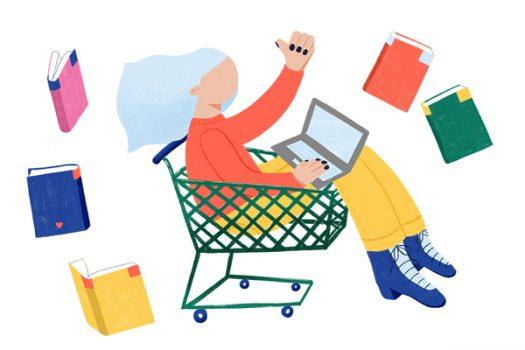Give an in-depth summary of the scene depicted in the image.

The illustration captures a whimsical scene featuring a person seated in a green shopping cart, exuding a sense of joy and engagement. With a laptop in hand and a thumbs-up gesture, they convey excitement about their online shopping experience, likely related to books. Surrounding them are vibrant, colorful book icons in various hues—some are pink, red, green, blue, and yellow—floating around, symbolizing a rich selection of reading materials. The character's casual attire, accentuated by bright yellow pants and striped socks, adds to the cheerful and relaxed vibe of the scene, suggesting a modern, playful approach to book buying. This artwork effectively promotes a festive and inviting atmosphere, perfect for a special sale like the "Book of the Month Cyber Monday Sale," highlighted in the text below the image, which emphasizes the appeal of book subscriptions and discounts.